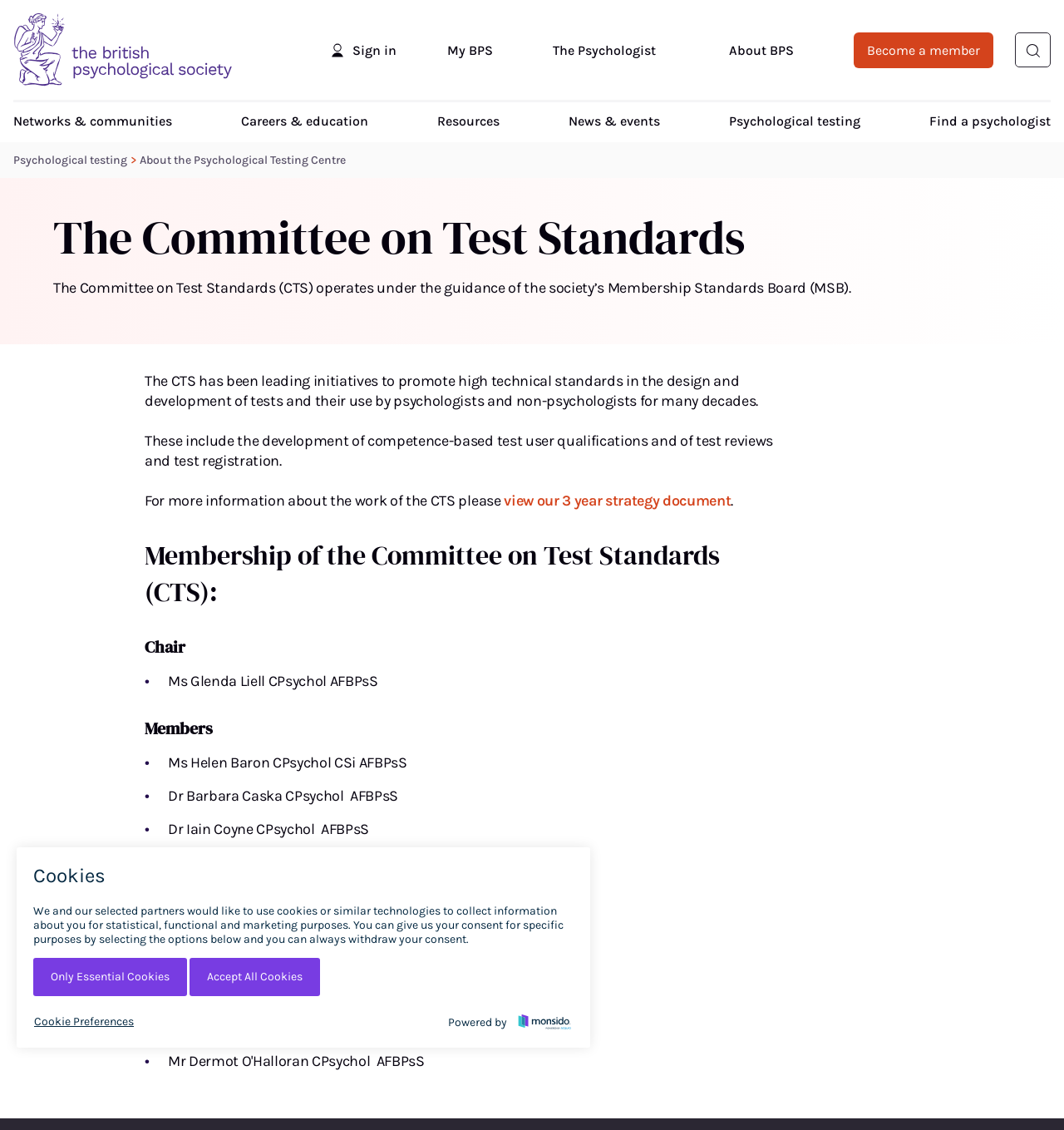Given the element description: "Who we are", predict the bounding box coordinates of the UI element it refers to, using four float numbers between 0 and 1, i.e., [left, top, right, bottom].

[0.57, 0.397, 0.661, 0.435]